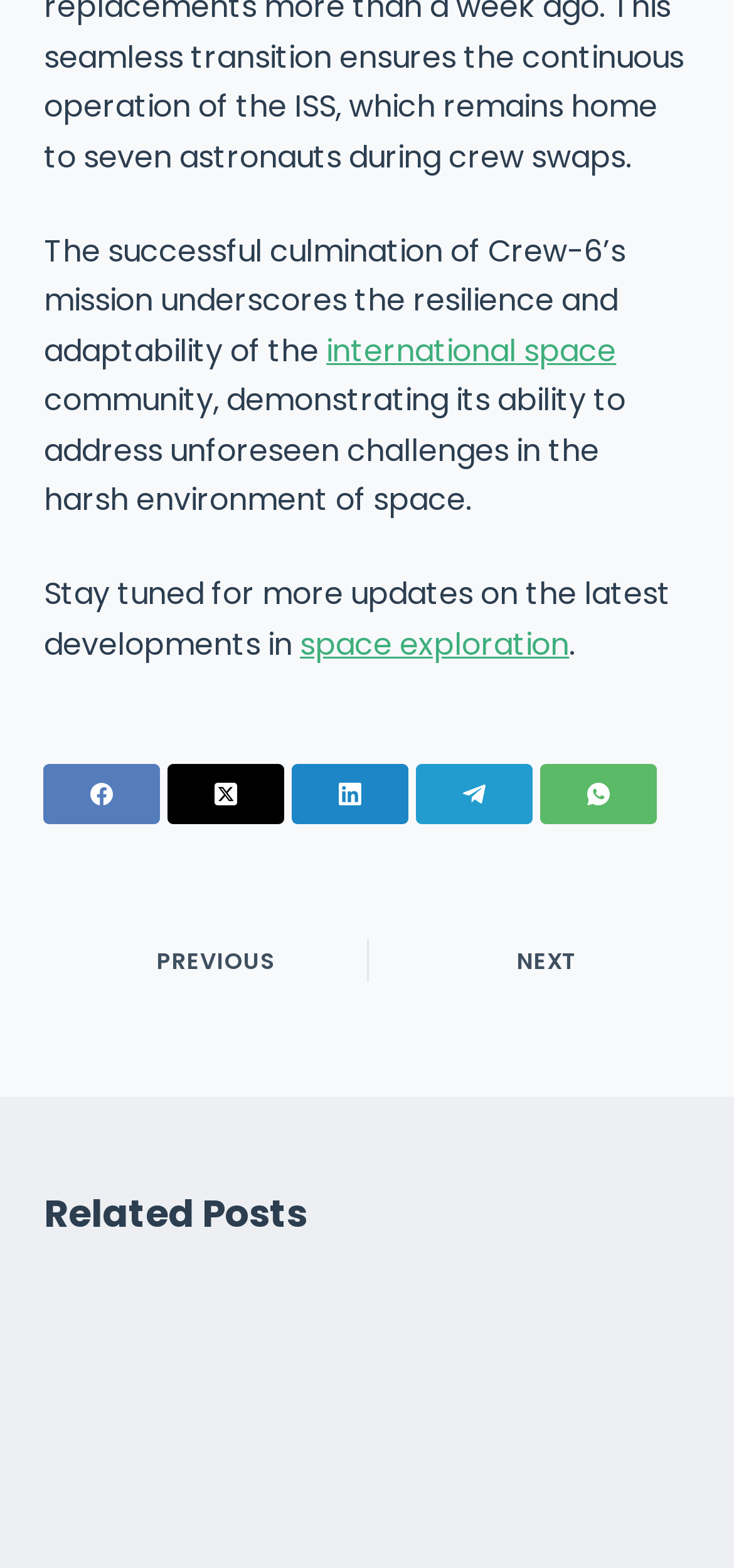Answer this question using a single word or a brief phrase:
What is the topic of the previous article?

European Space Agency's Mission